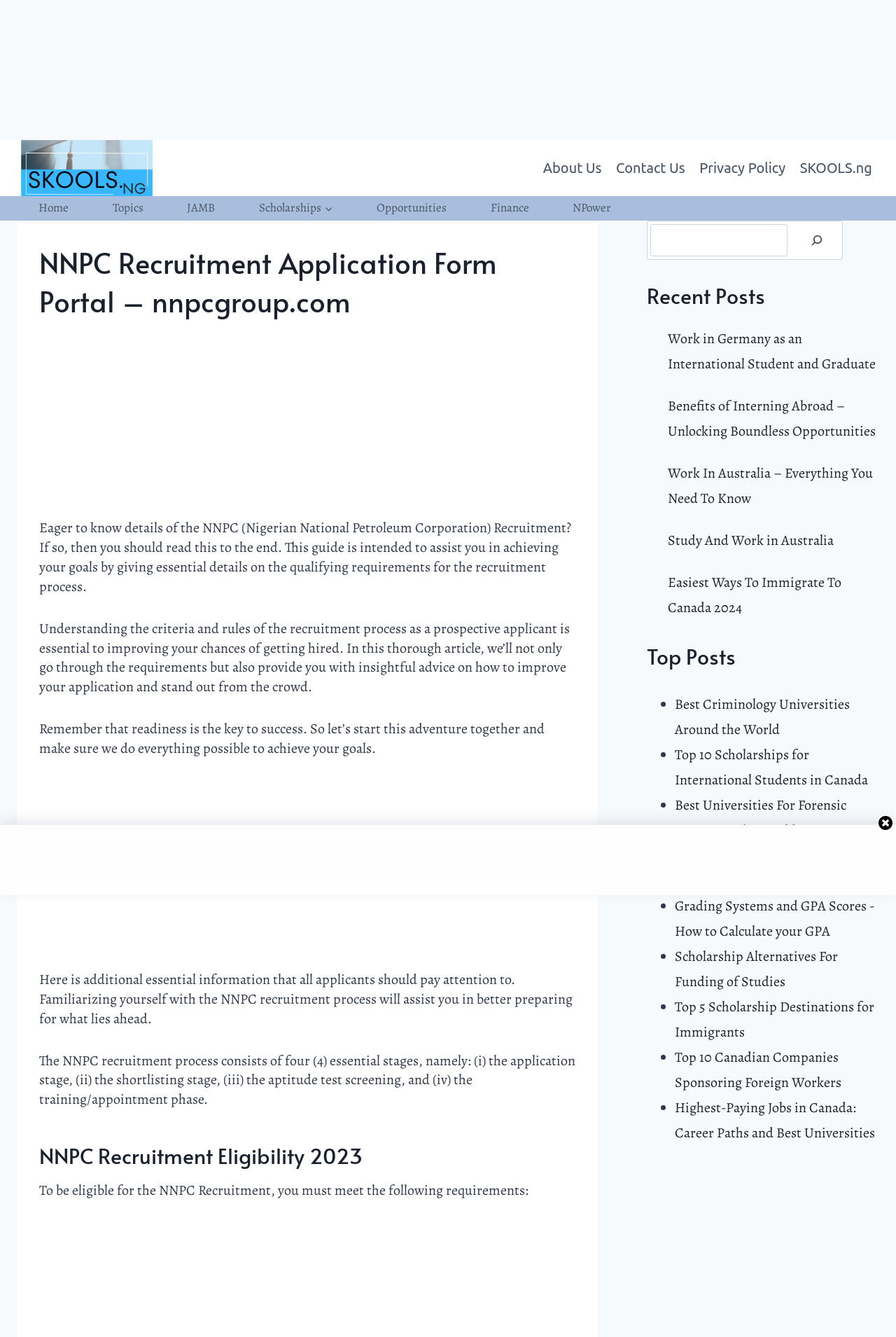How many links are there in the 'Top Posts' section?
Please respond to the question with as much detail as possible.

The webpage has a section with the heading 'Top Posts' that lists 10 links to articles, each preceded by a bullet point.